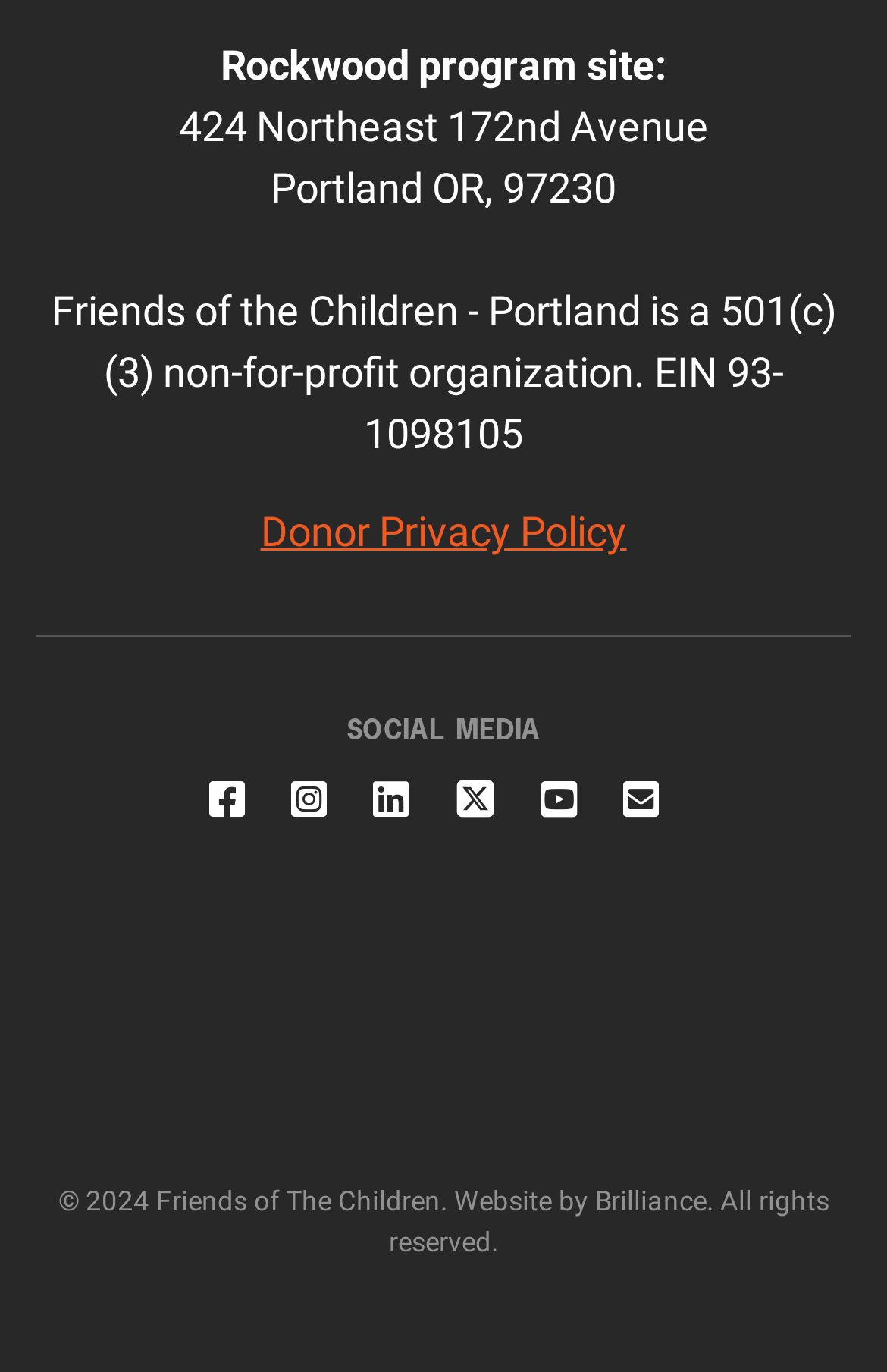How many social media platforms are linked on this webpage?
Please provide a detailed answer to the question.

I counted the number of link elements under the 'SOCIAL MEDIA' heading. There are links to Facebook, Instagram, LinkedIn, X, and YouTube, which makes a total of 5 social media platforms.